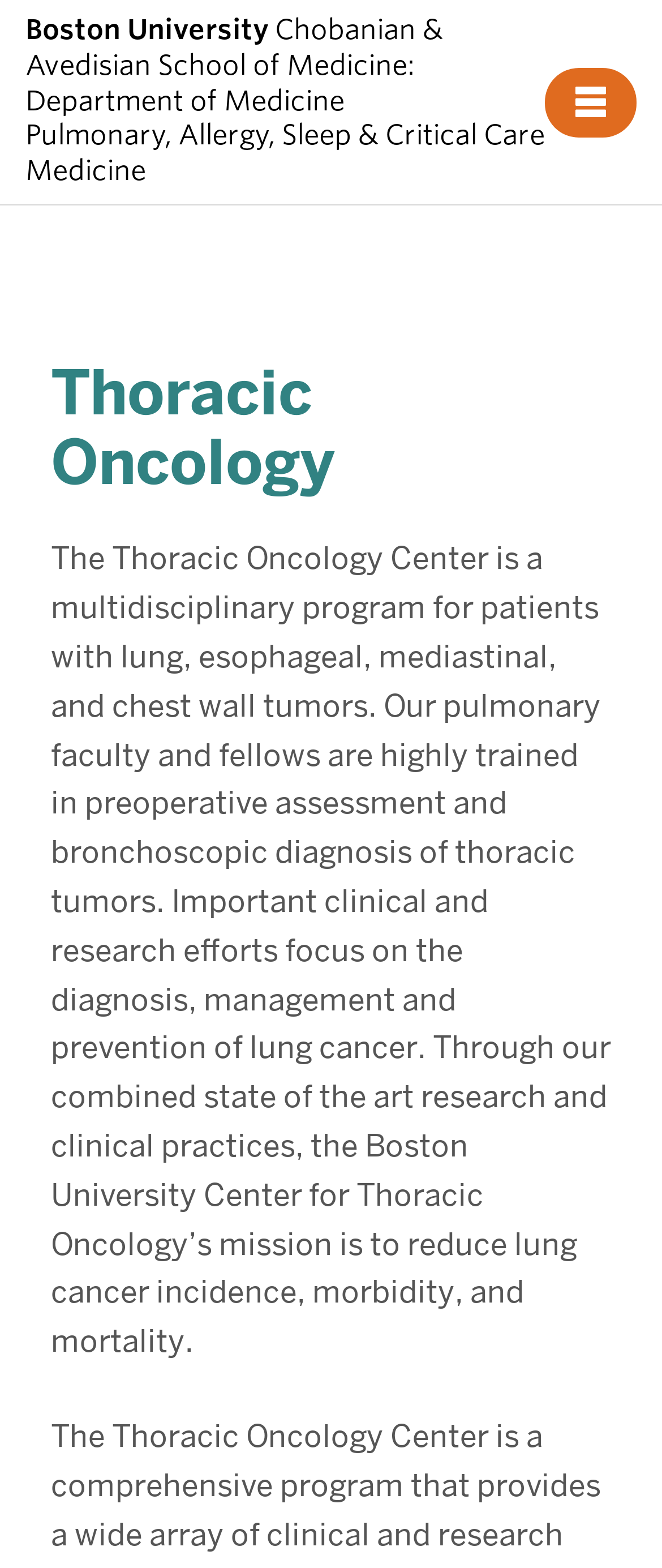How many links are there in the primary navigation menu?
Refer to the image and provide a detailed answer to the question.

I found the answer by counting the number of link elements that are children of the primary-nav-menu element, which are 'About Us', 'Education & Fellowships', 'Clinical Centers', 'Research', and 'Seminars'.